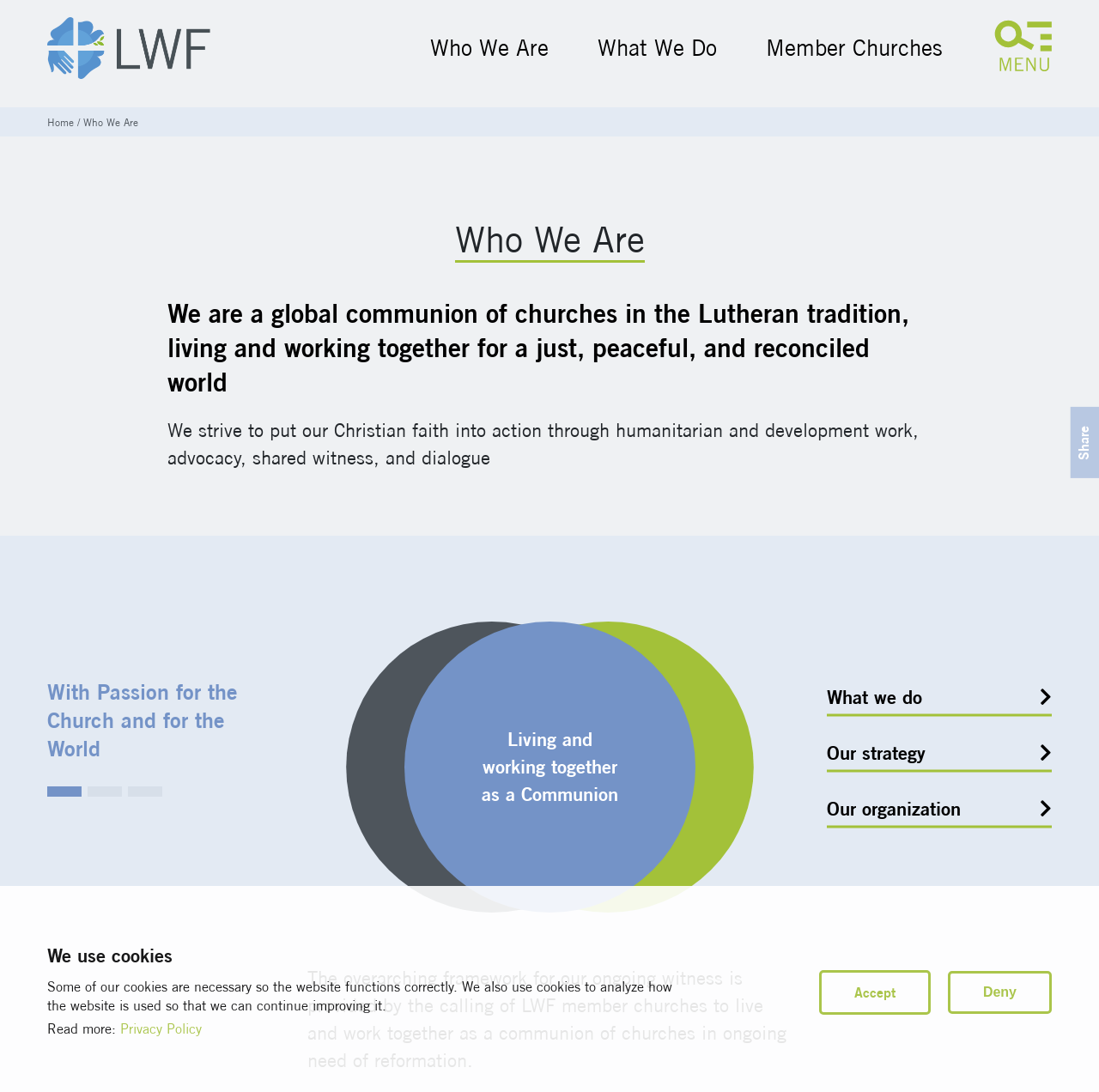Please provide the bounding box coordinates for the UI element as described: "Deutsch". The coordinates must be four floats between 0 and 1, represented as [left, top, right, bottom].

[0.016, 0.251, 0.063, 0.276]